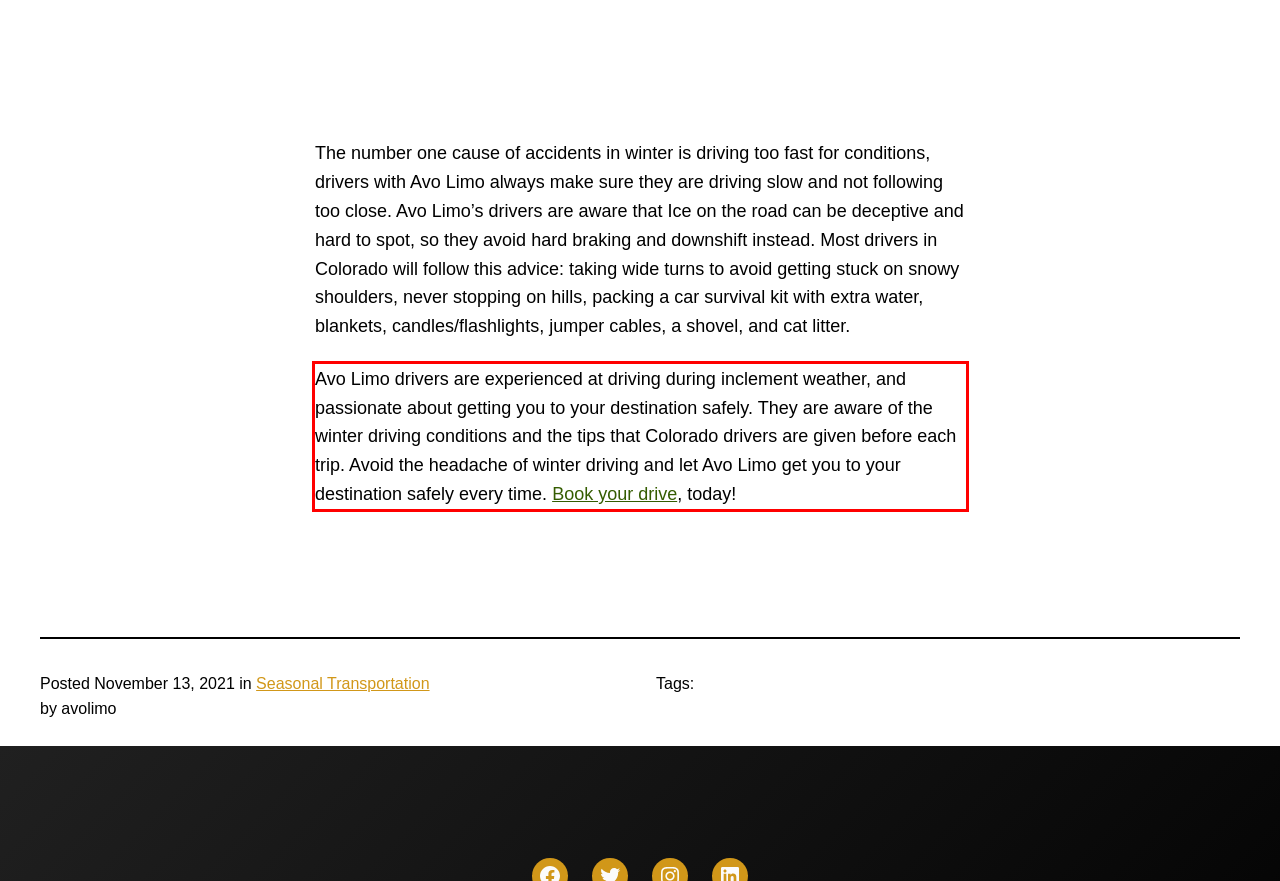You are given a screenshot with a red rectangle. Identify and extract the text within this red bounding box using OCR.

Avo Limo drivers are experienced at driving during inclement weather, and passionate about getting you to your destination safely. They are aware of the winter driving conditions and the tips that Colorado drivers are given before each trip. Avoid the headache of winter driving and let Avo Limo get you to your destination safely every time. Book your drive, today!